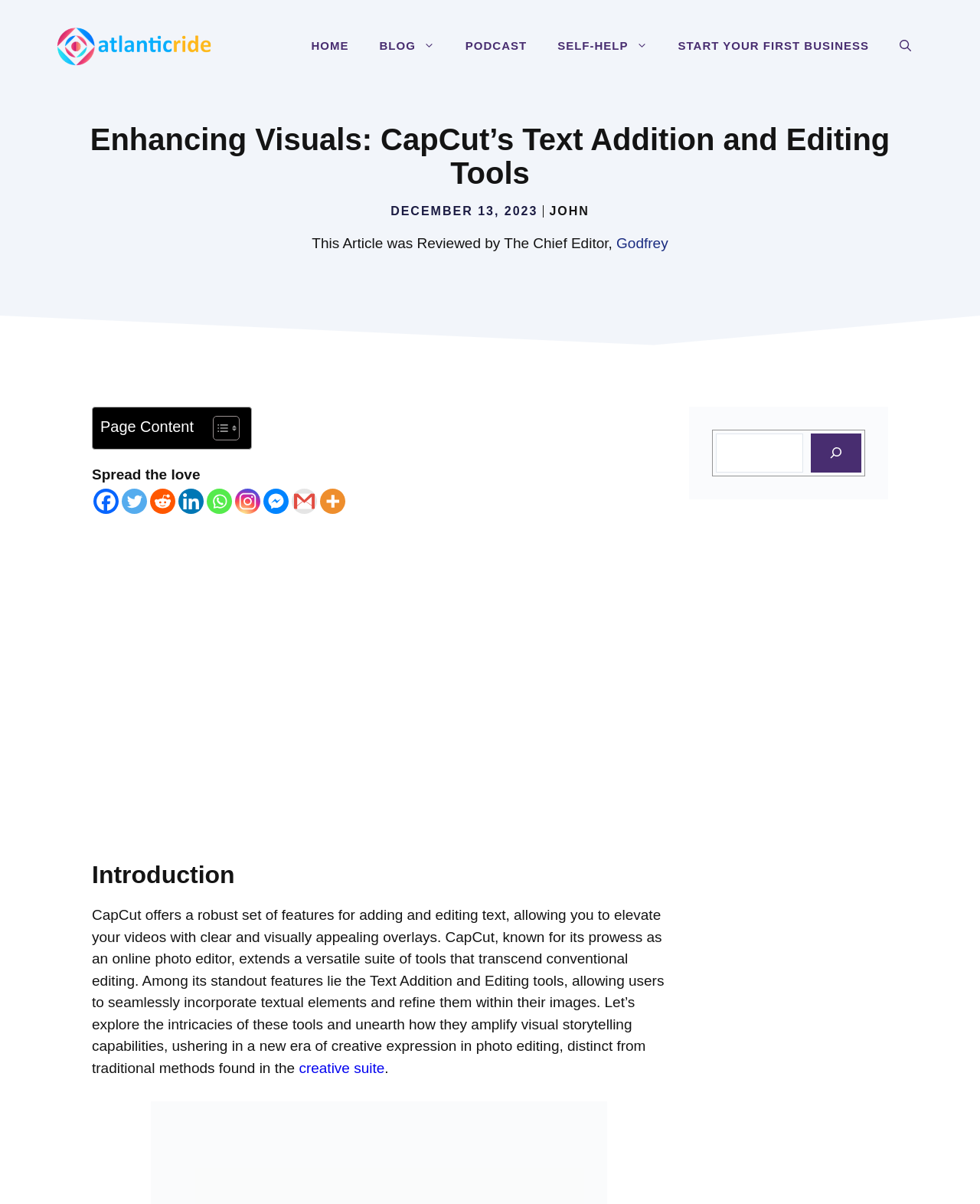Answer the question with a brief word or phrase:
What is the name of the website?

AtlanticRide